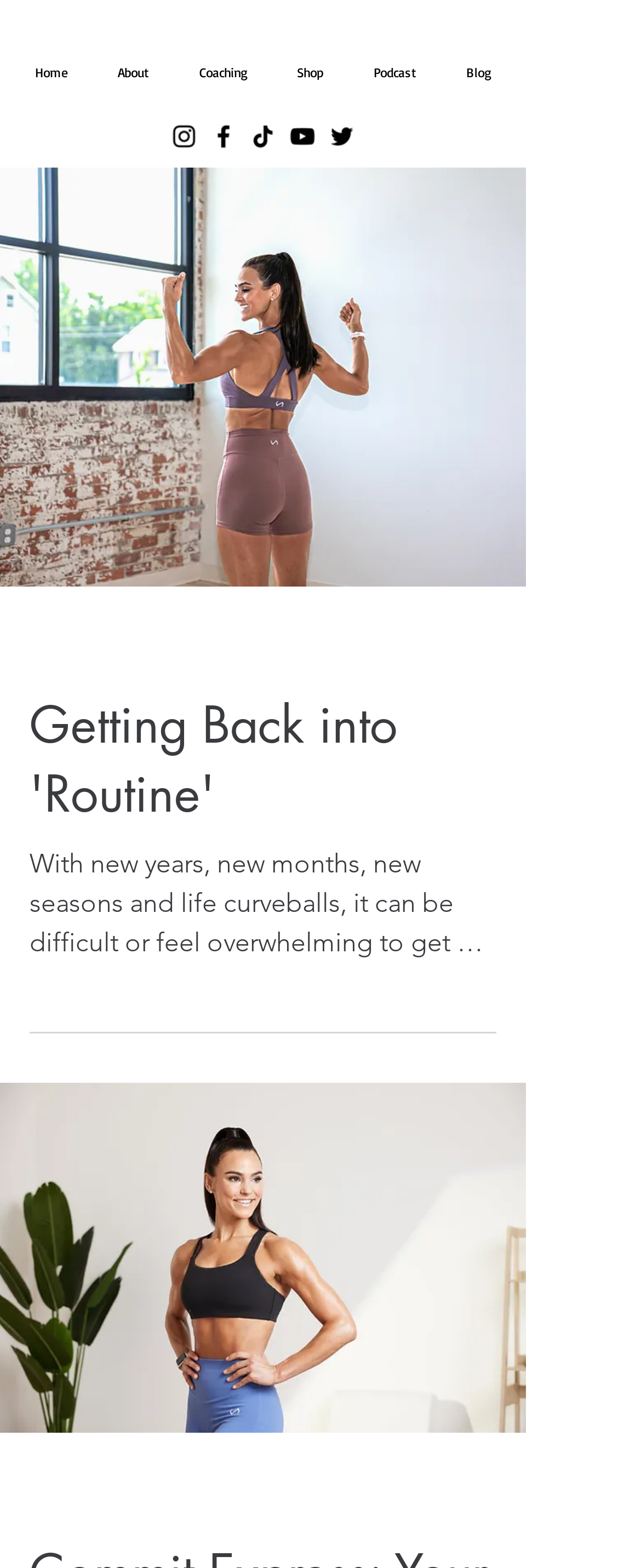Identify the bounding box coordinates of the area you need to click to perform the following instruction: "go to home page".

[0.026, 0.029, 0.135, 0.063]